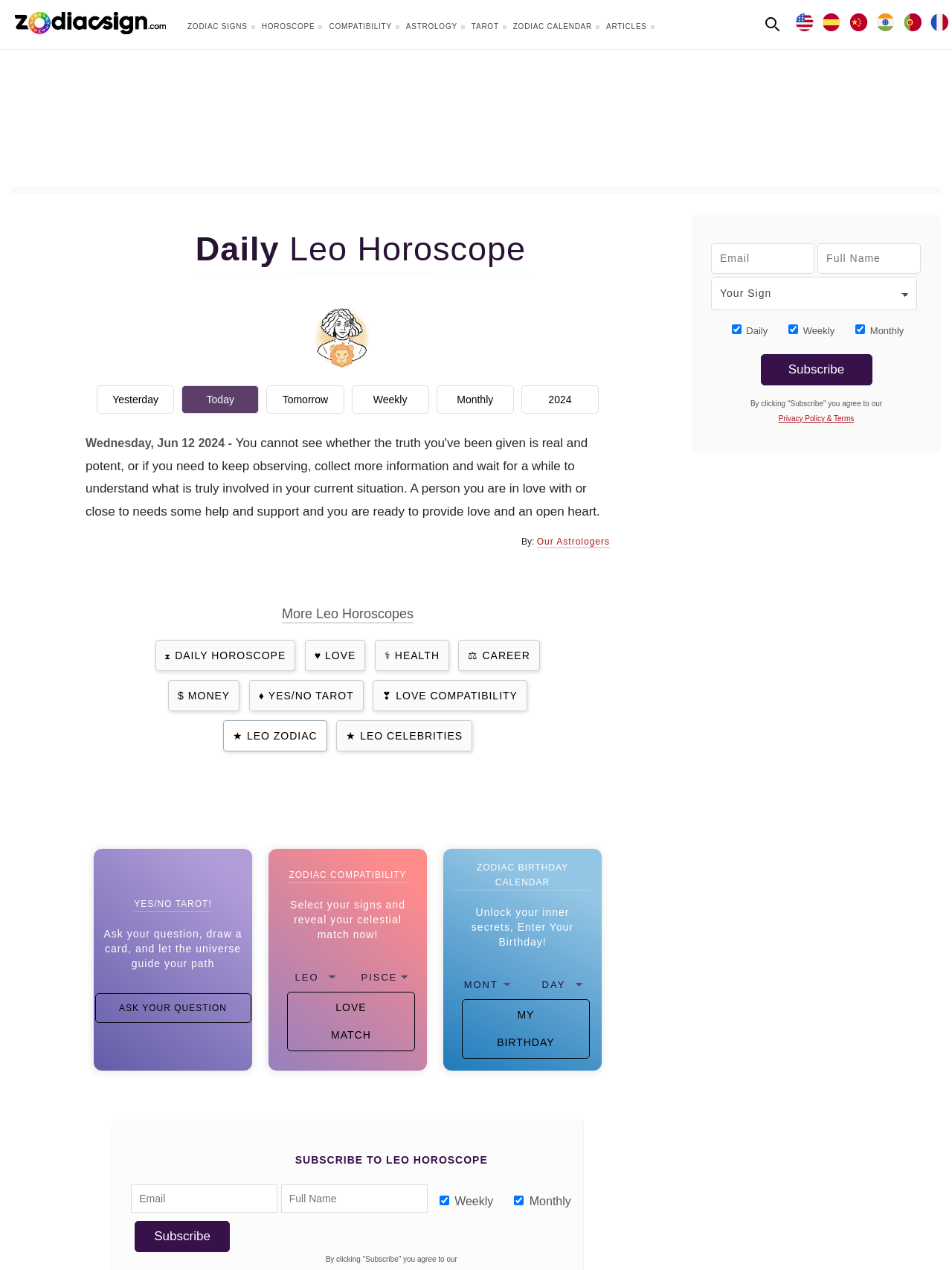What is the purpose of the 'Subscribe to Leo Horoscope' section?
Based on the screenshot, give a detailed explanation to answer the question.

The 'Subscribe to Leo Horoscope' section allows users to enter their email address and full name to subscribe to receive Leo horoscope updates via email.